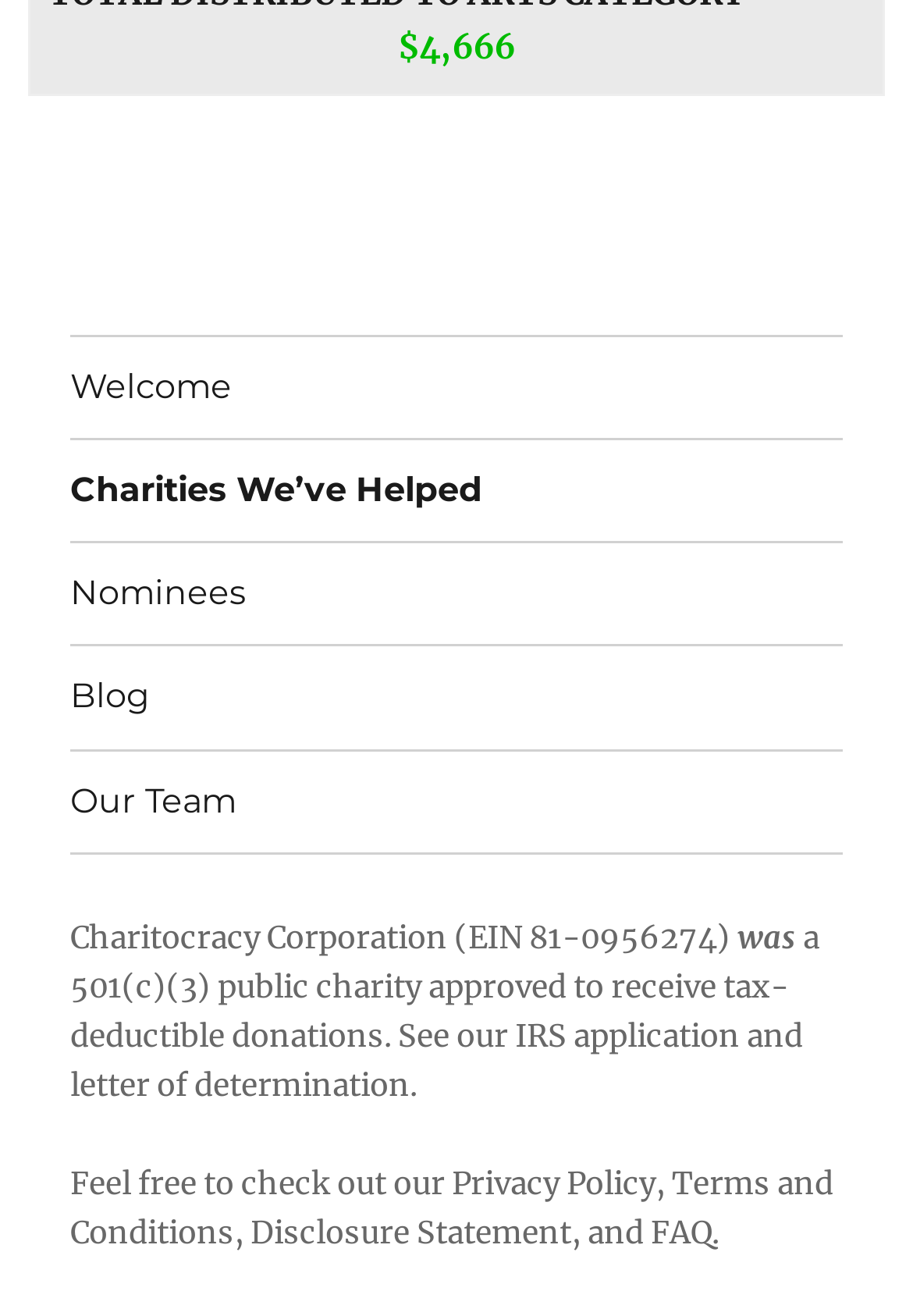Point out the bounding box coordinates of the section to click in order to follow this instruction: "Check the FAQ".

[0.713, 0.922, 0.779, 0.952]